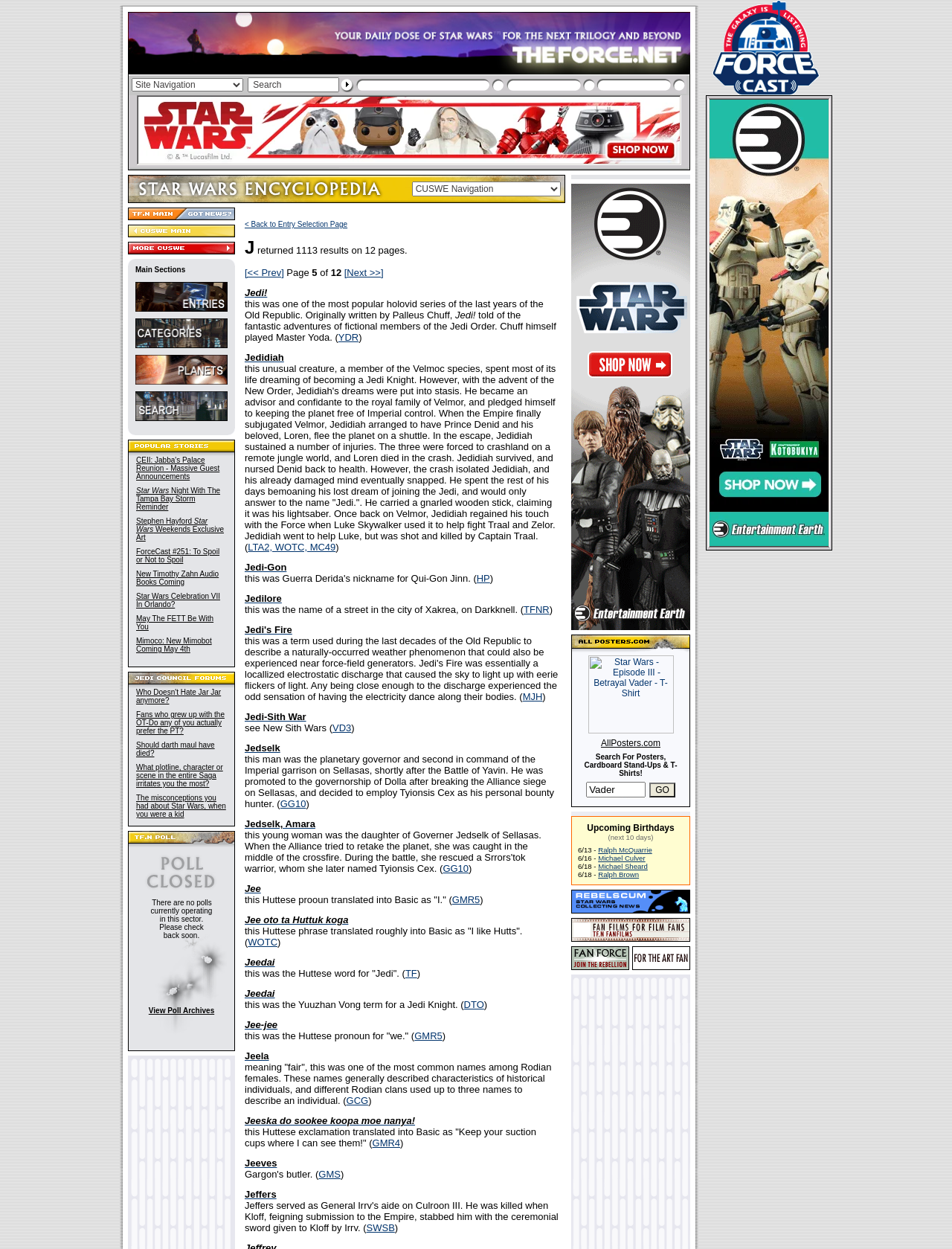For the following element description, predict the bounding box coordinates in the format (top-left x, top-left y, bottom-right x, bottom-right y). All values should be floating point numbers between 0 and 1. Description: Michael Sheard

[0.628, 0.69, 0.68, 0.697]